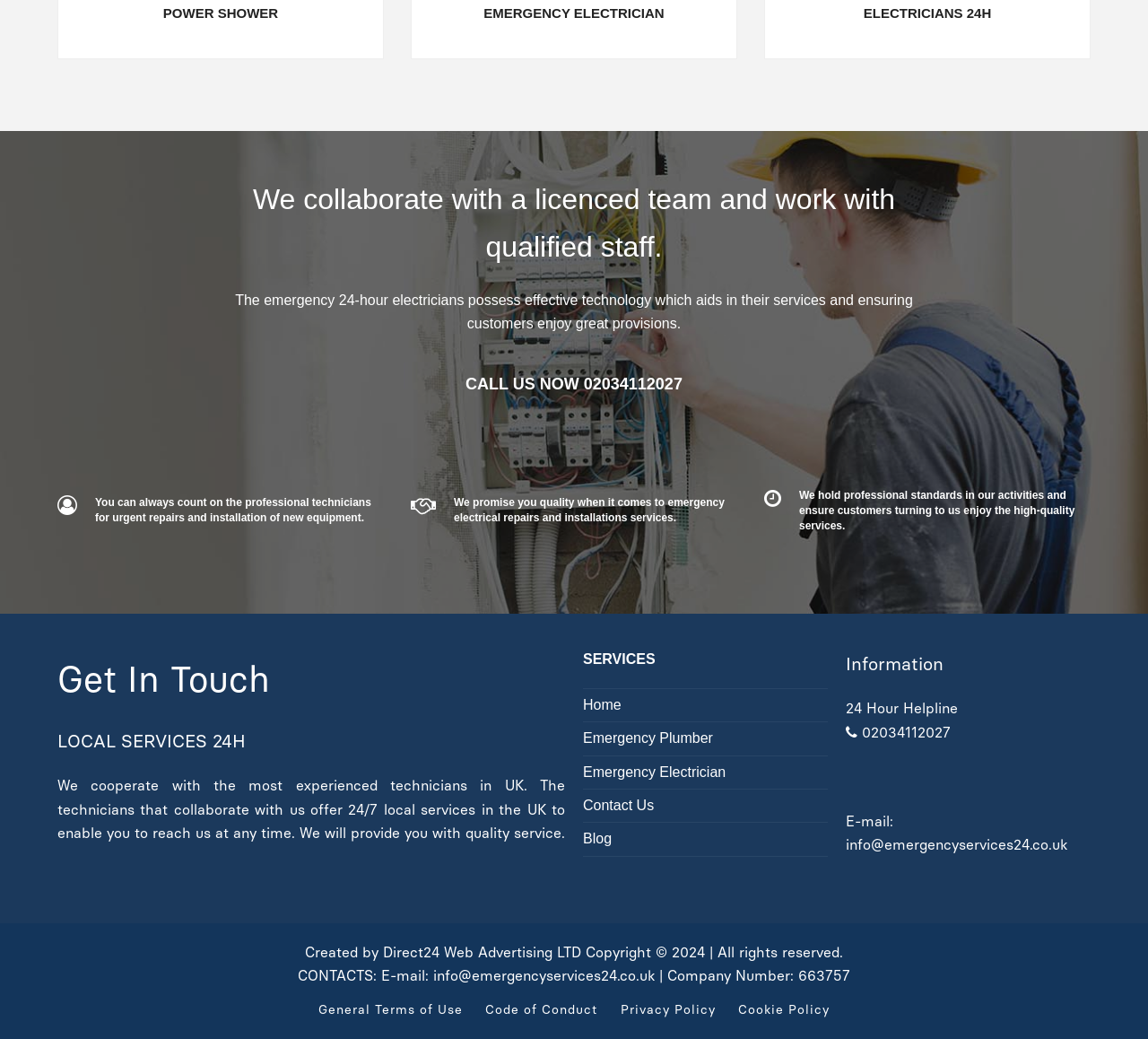What type of services does the company offer?
Deliver a detailed and extensive answer to the question.

I found this information by looking at the headings on the page, which mention 'POWER SHOWER', 'EMERGENCY ELECTRICIAN', and 'ELECTRICIANS 24H'. Additionally, the text mentions 'urgent repairs and installation of new equipment' and 'emergency electrical repairs and installations services'. This suggests that the company offers emergency electrical repairs and installations services.